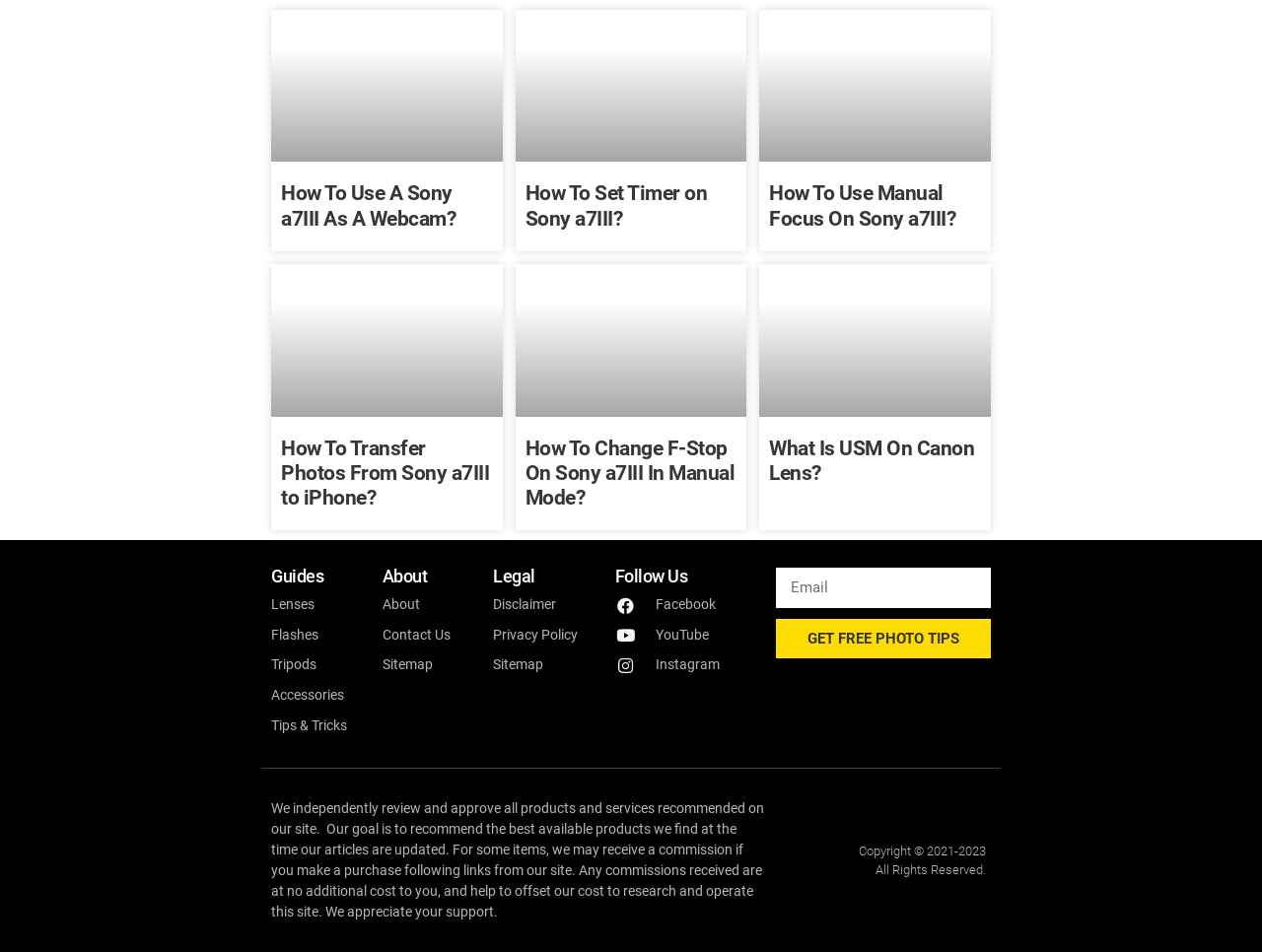Locate the bounding box coordinates of the element you need to click to accomplish the task described by this instruction: "Click on 'About'".

[0.303, 0.622, 0.375, 0.649]